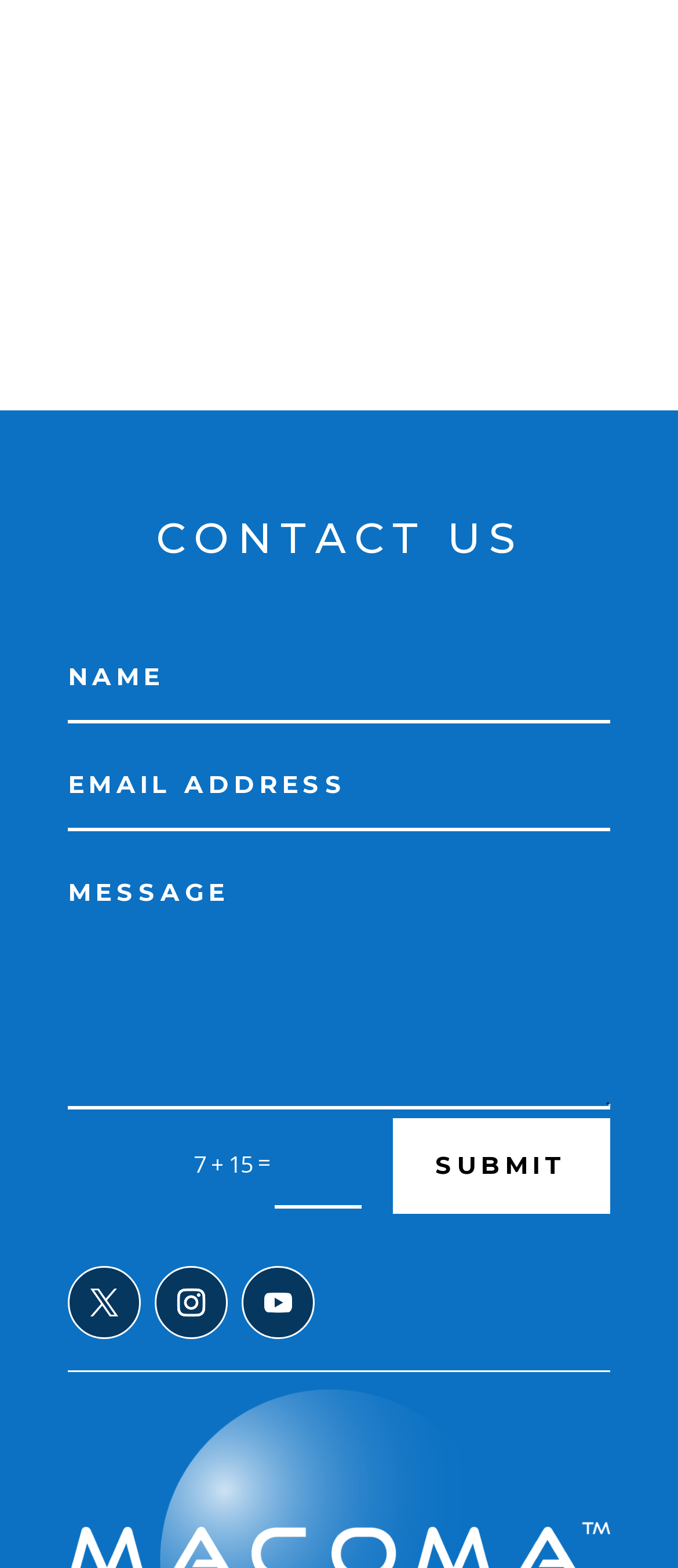Based on the description "name="et_pb_contact_name_0" placeholder="Name"", find the bounding box of the specified UI element.

[0.101, 0.404, 0.9, 0.462]